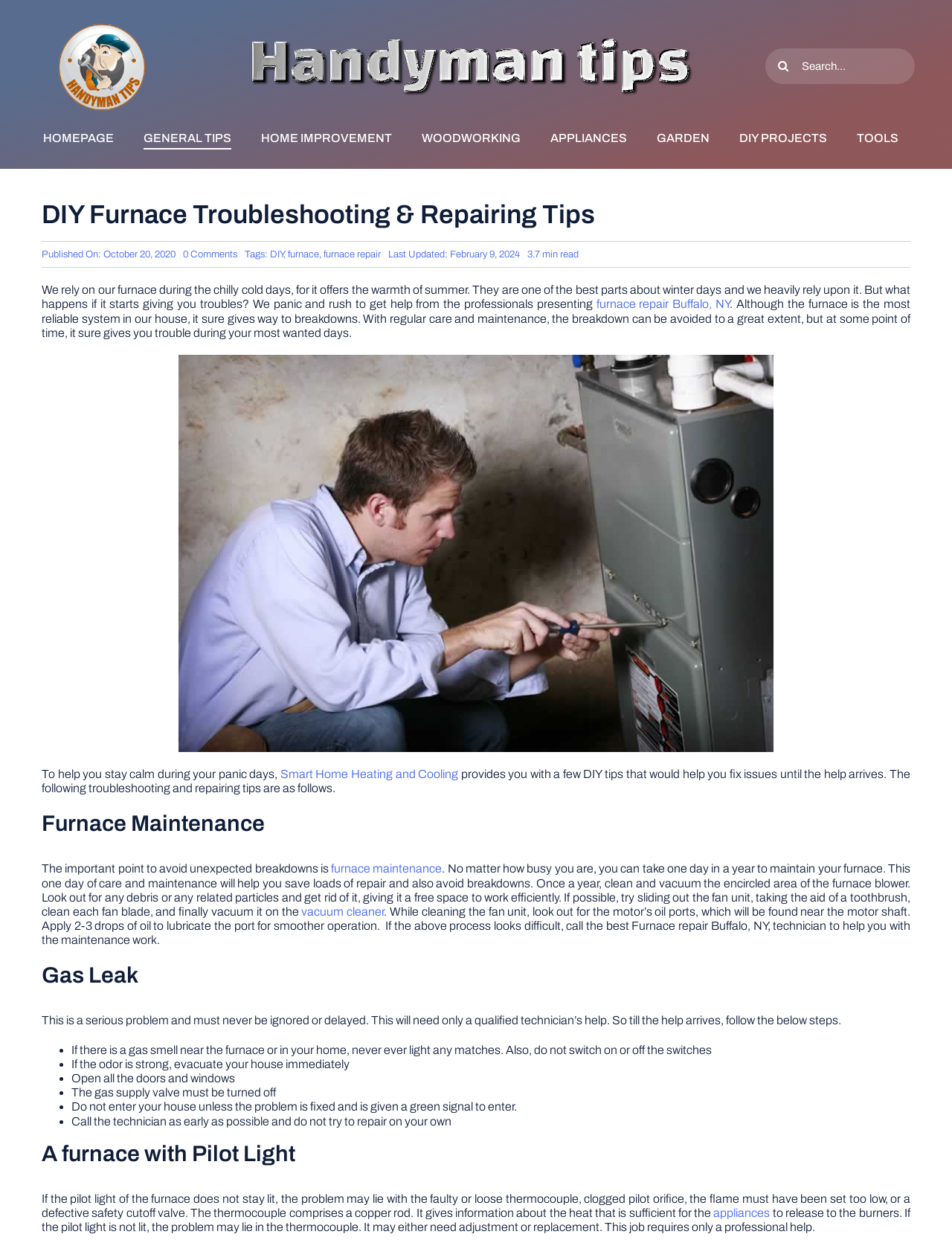Determine the bounding box coordinates for the area you should click to complete the following instruction: "Read DIY furnace troubleshooting and repairing tips".

[0.044, 0.16, 0.956, 0.185]